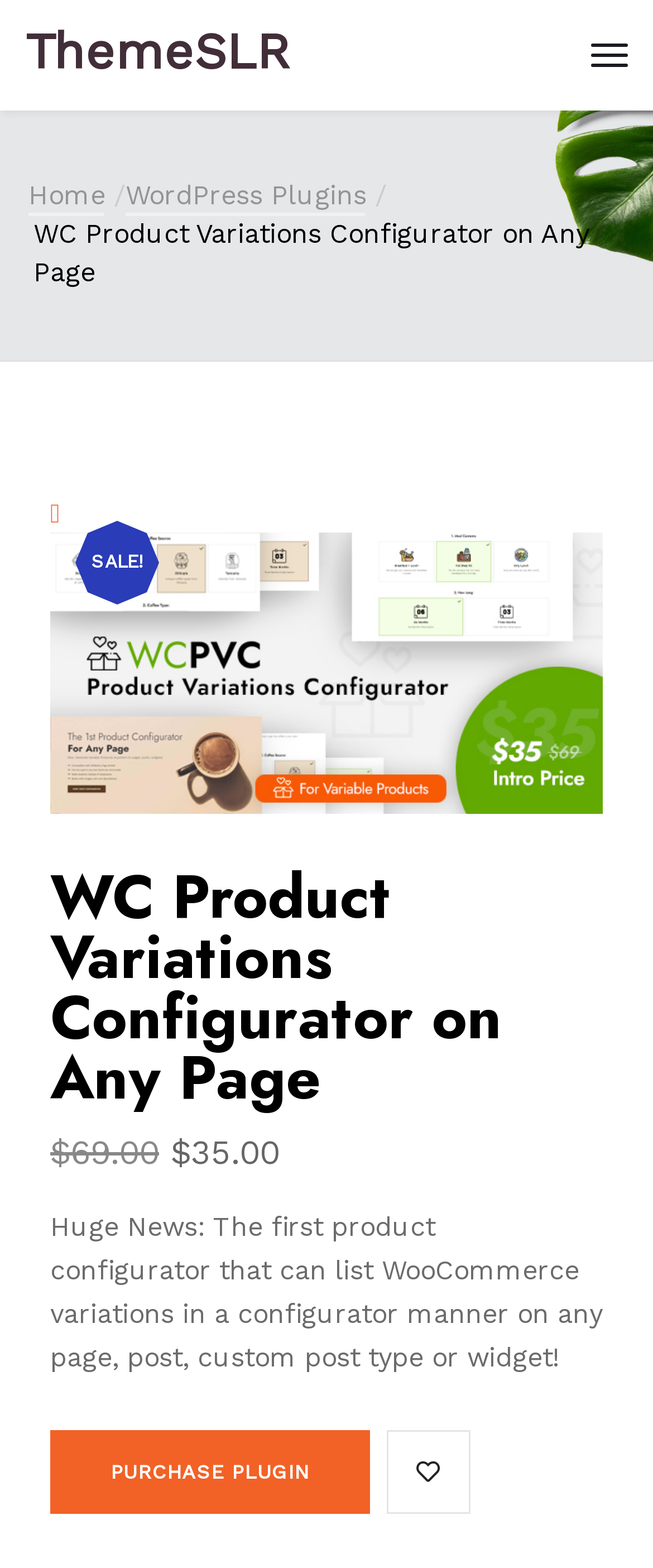Identify and extract the heading text of the webpage.

WC Product Variations Configurator on Any Page